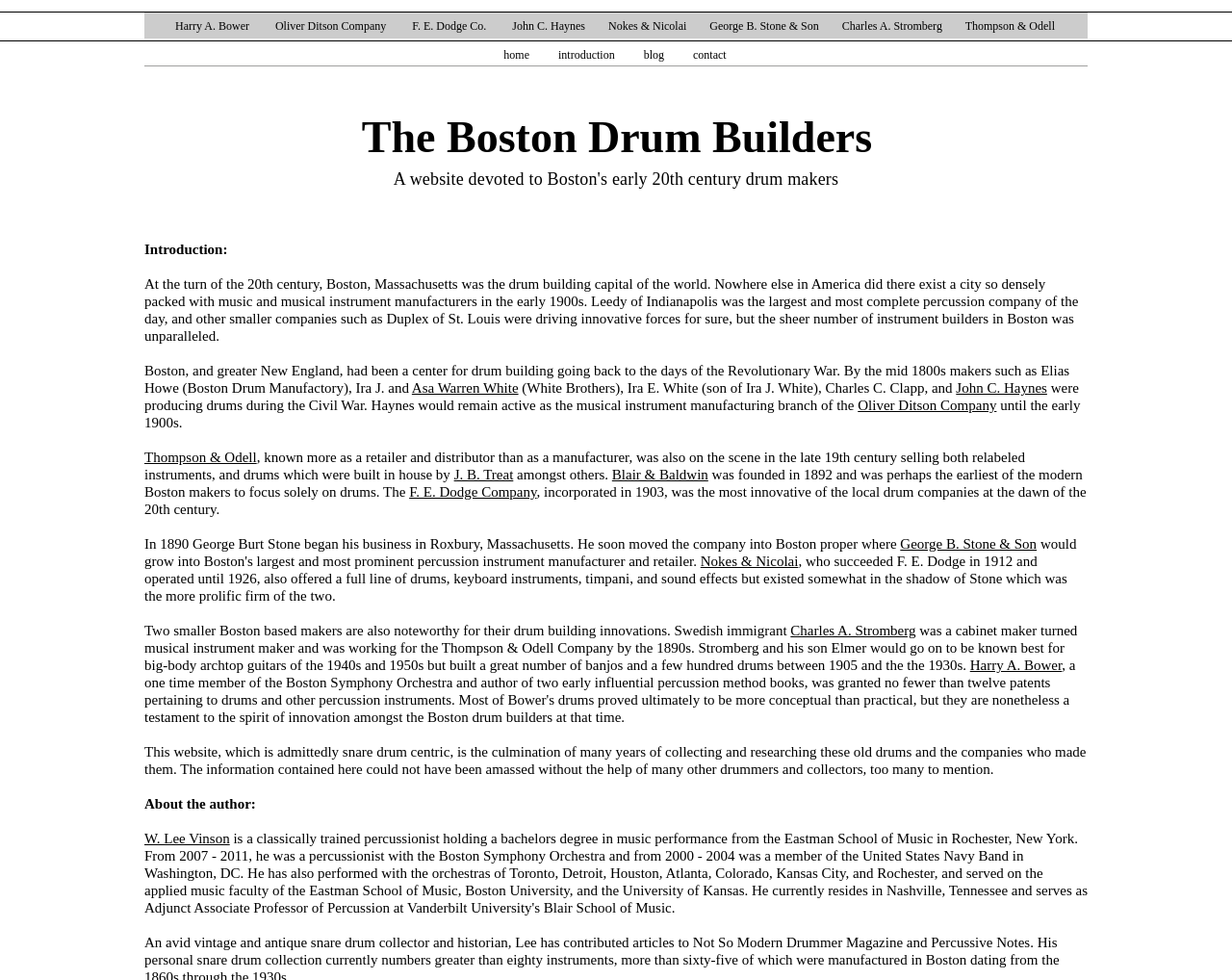How many centuries are mentioned?
Give a detailed explanation using the information visible in the image.

I read the text and found that the webpage mentions the 19th and 20th centuries, which are the two centuries mentioned in the webpage.